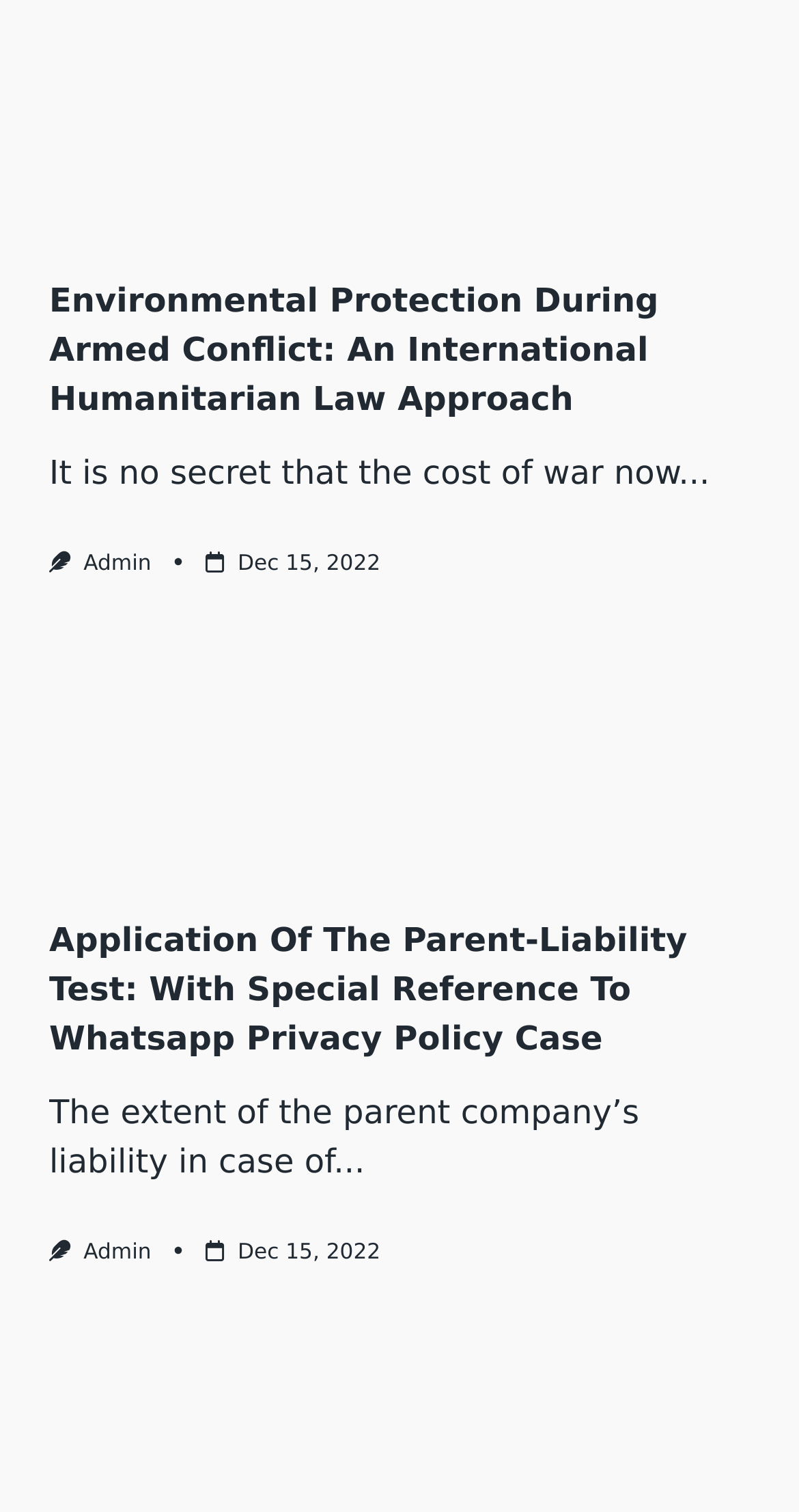Use a single word or phrase to answer the question:
Who is the author of the first article?

Admin